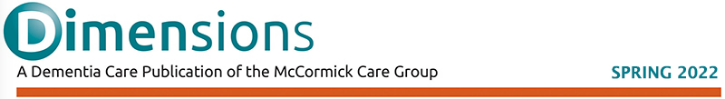Please answer the following question using a single word or phrase: What is the seasonal edition of the newsletter?

Spring 2022